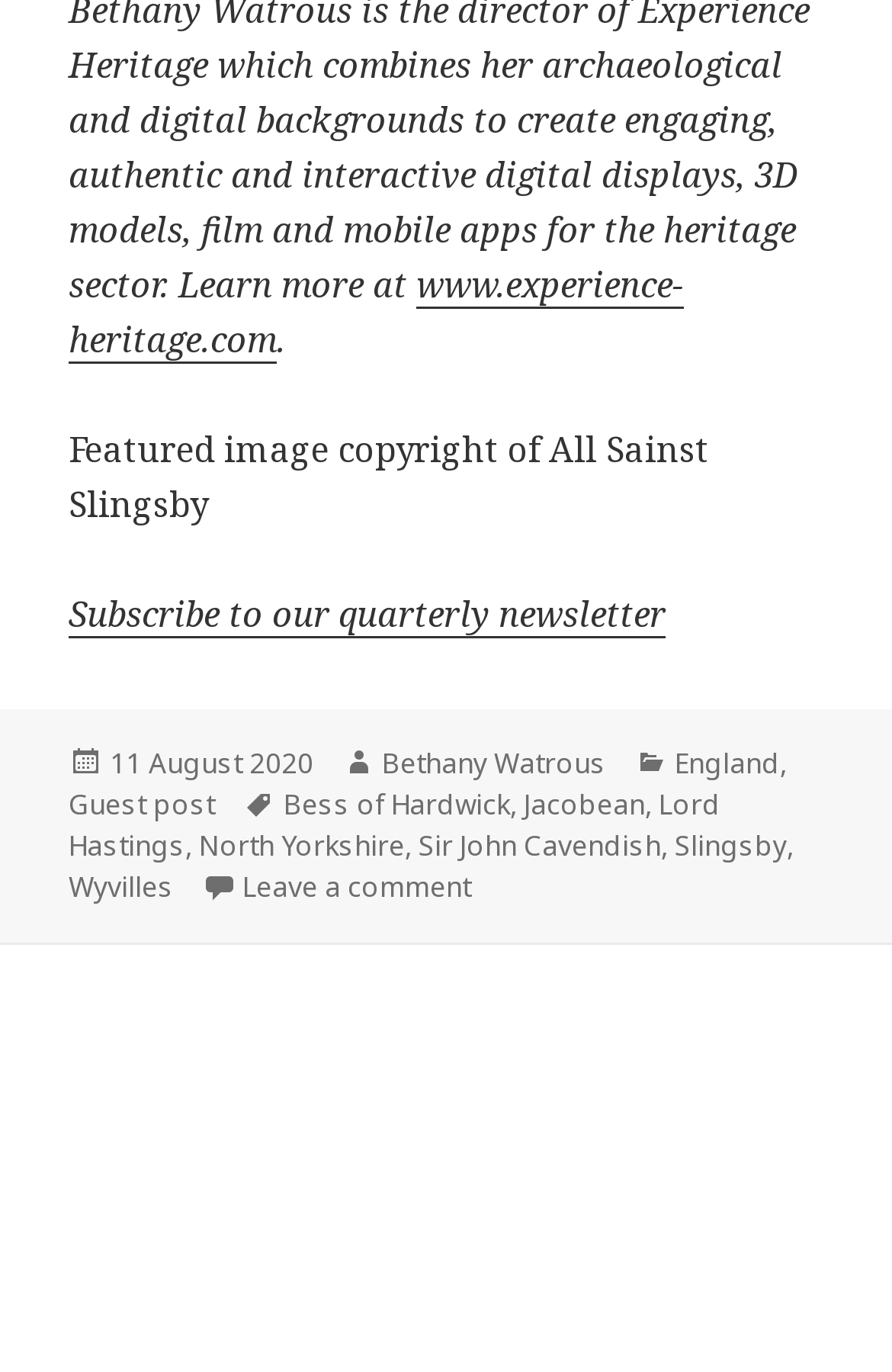Please reply with a single word or brief phrase to the question: 
How many tags are associated with the article?

6